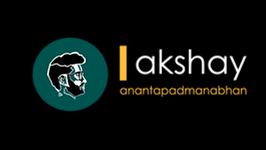Break down the image into a detailed narrative.

The image features a modern logo design displaying the name "Akshay" prominently in a stylish font. The letter "A" is creatively emphasized with a vertical line, enhancing the visual appeal of the text. Below the main name, "anantapadmanabhan" is written in a smaller size, providing a fuller identity. Accompanying the text is a circular graphic that includes a profile illustration of a person wearing glasses and sporting stylish hair, all rendered in a contemporary monochromatic style against a dark background. This logo effectively communicates a blend of personal branding and artistic flair, likely representing a music or creative endeavor associated with Mridangam classes.